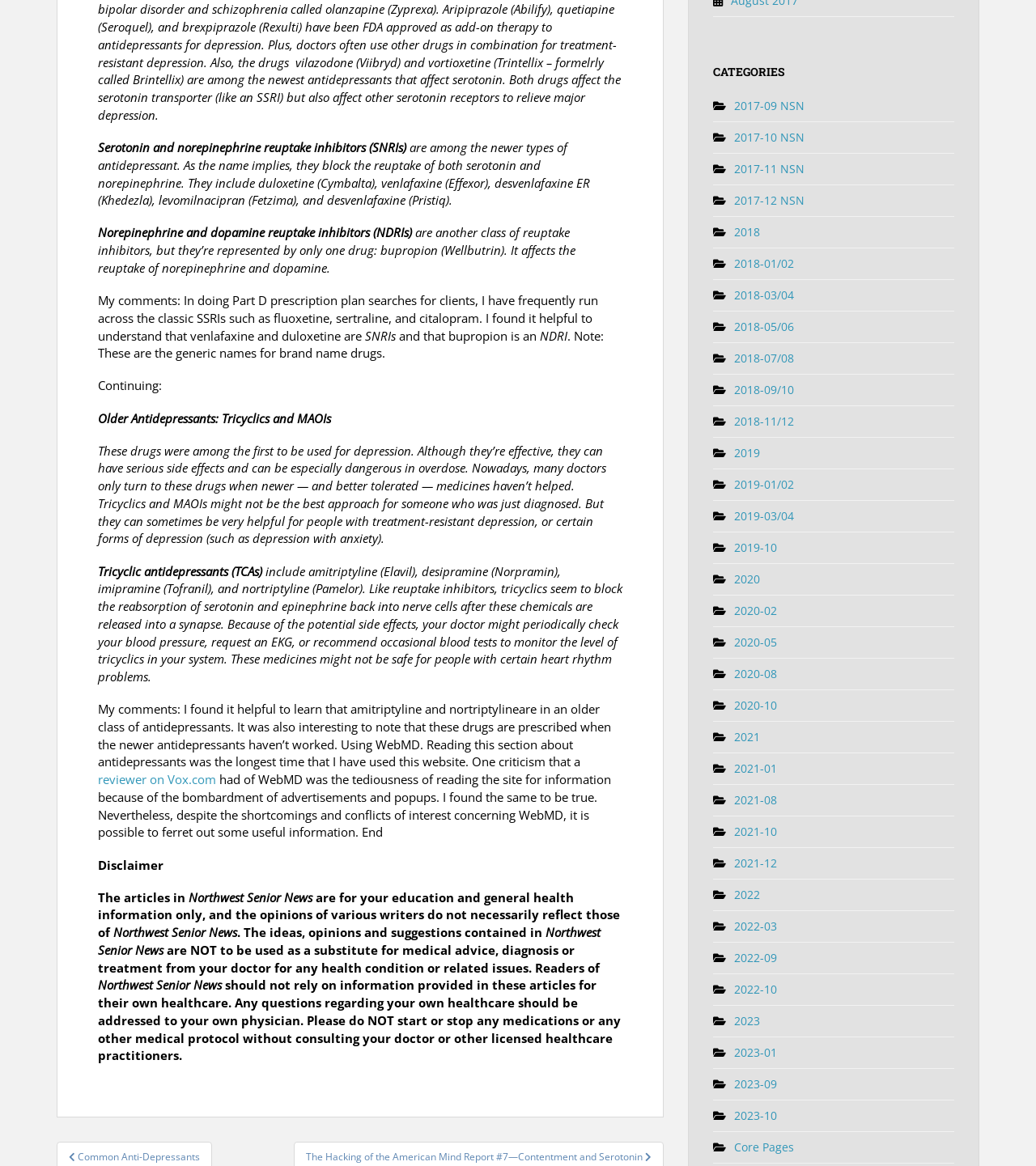Extract the bounding box of the UI element described as: "2017-10 NSN".

[0.709, 0.111, 0.777, 0.124]